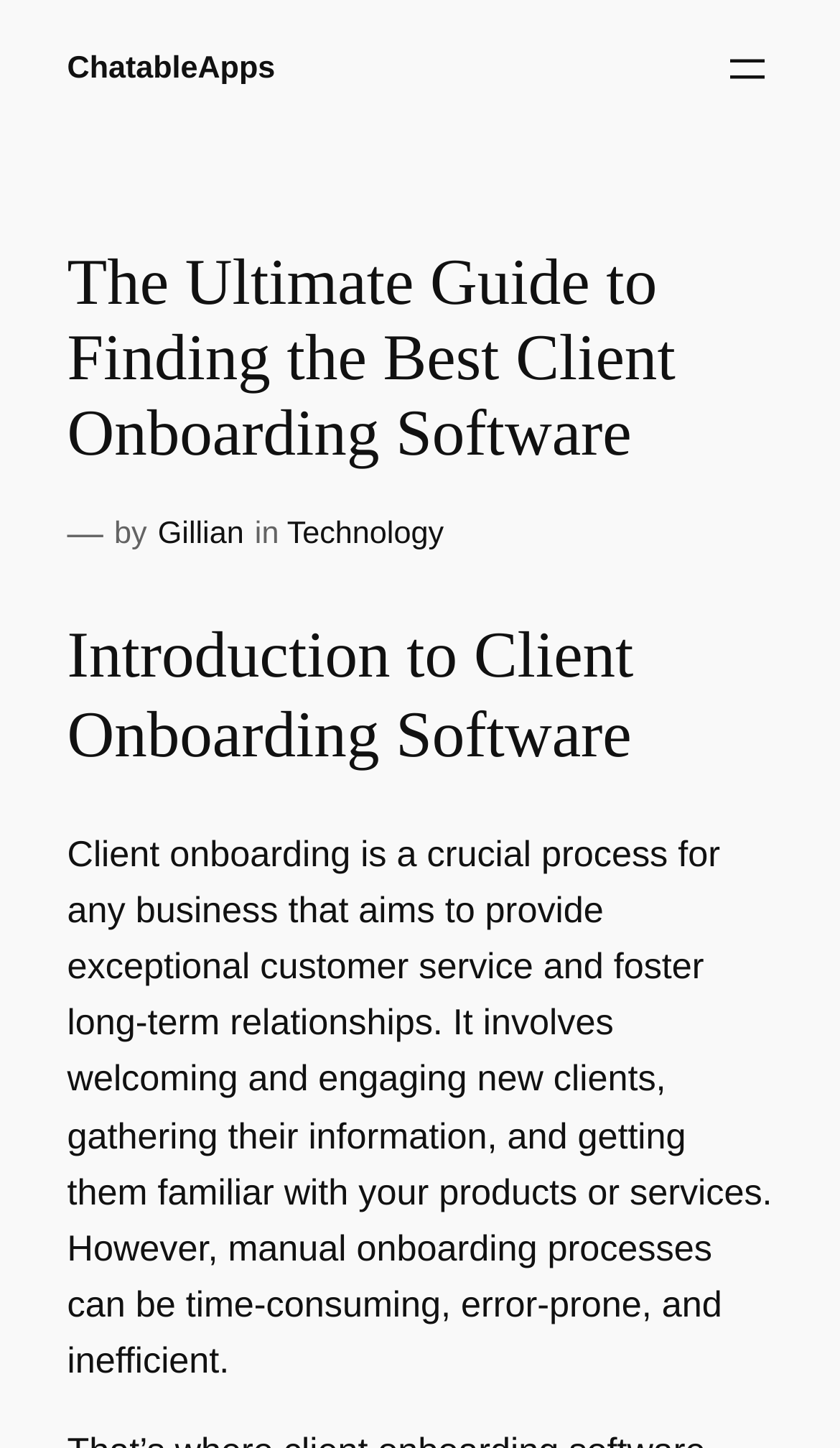What is the purpose of client onboarding software?
Answer the question with a single word or phrase derived from the image.

Provide exceptional customer service